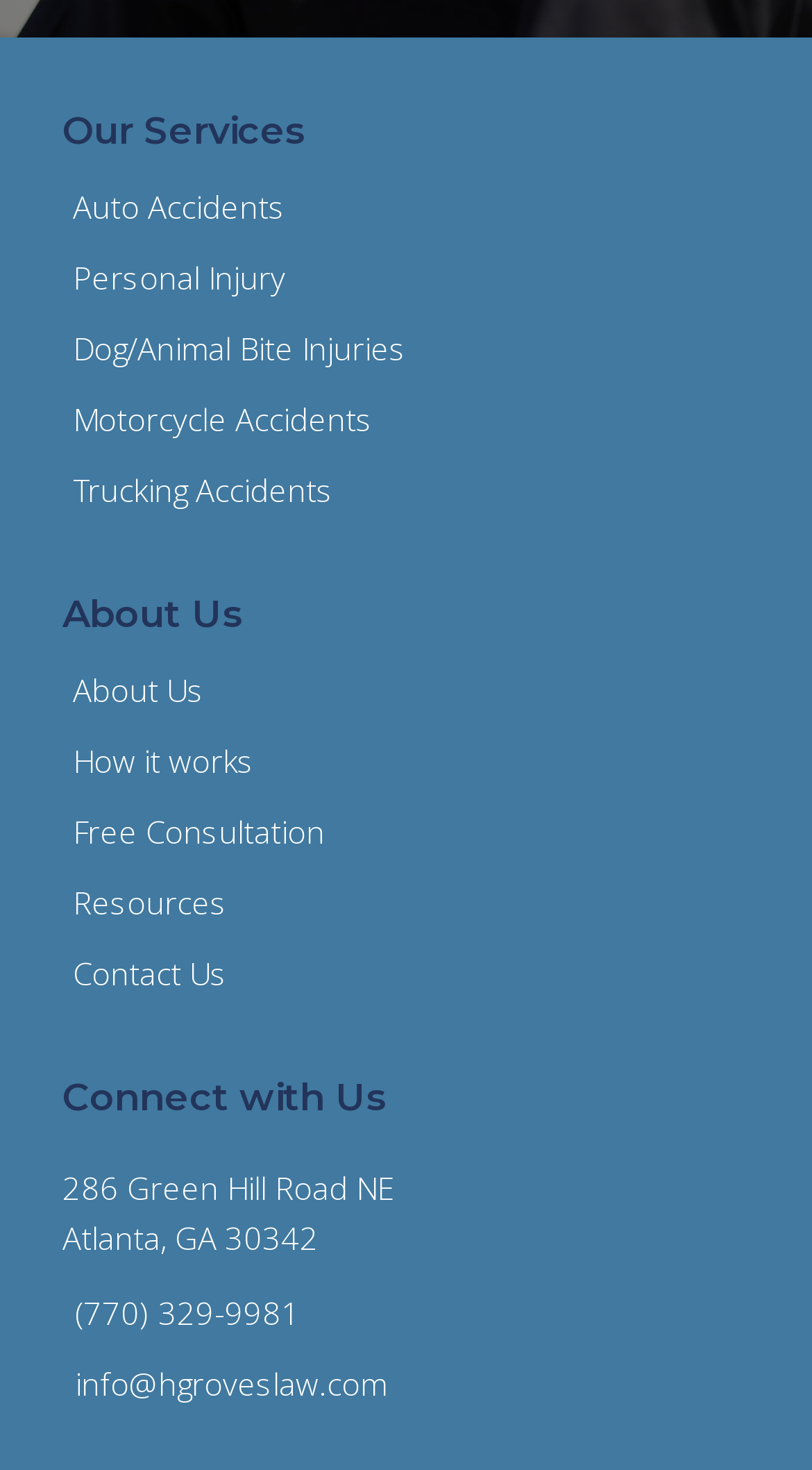Identify the bounding box coordinates of the clickable section necessary to follow the following instruction: "Call (770) 329-9981". The coordinates should be presented as four float numbers from 0 to 1, i.e., [left, top, right, bottom].

[0.077, 0.883, 0.369, 0.904]